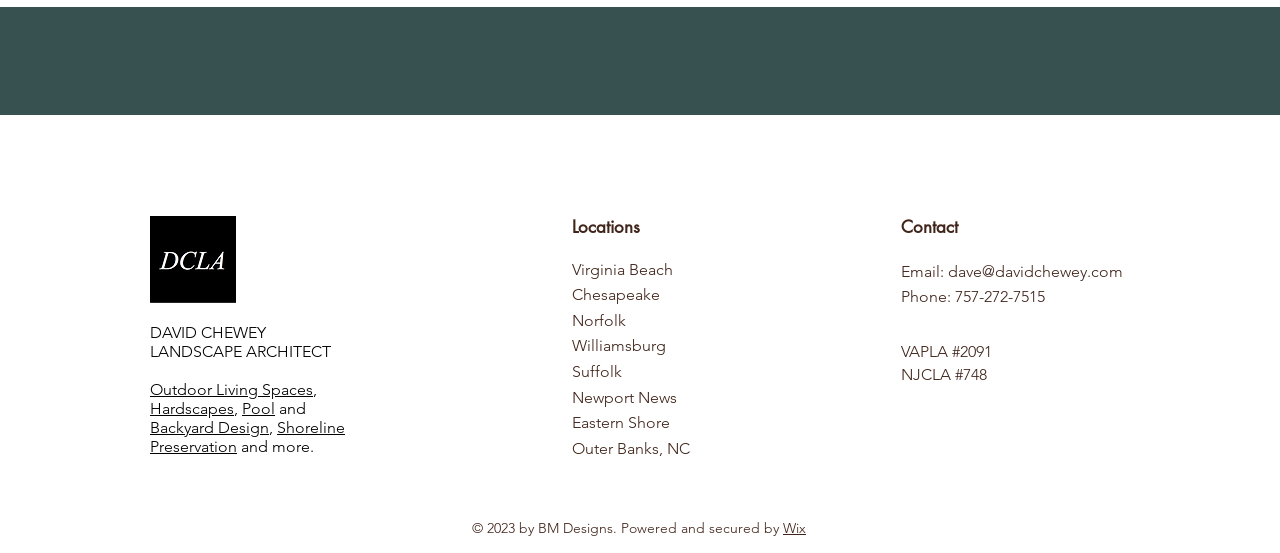Using the format (top-left x, top-left y, bottom-right x, bottom-right y), provide the bounding box coordinates for the described UI element. All values should be floating point numbers between 0 and 1: Outdoor Living Spaces

[0.117, 0.686, 0.245, 0.721]